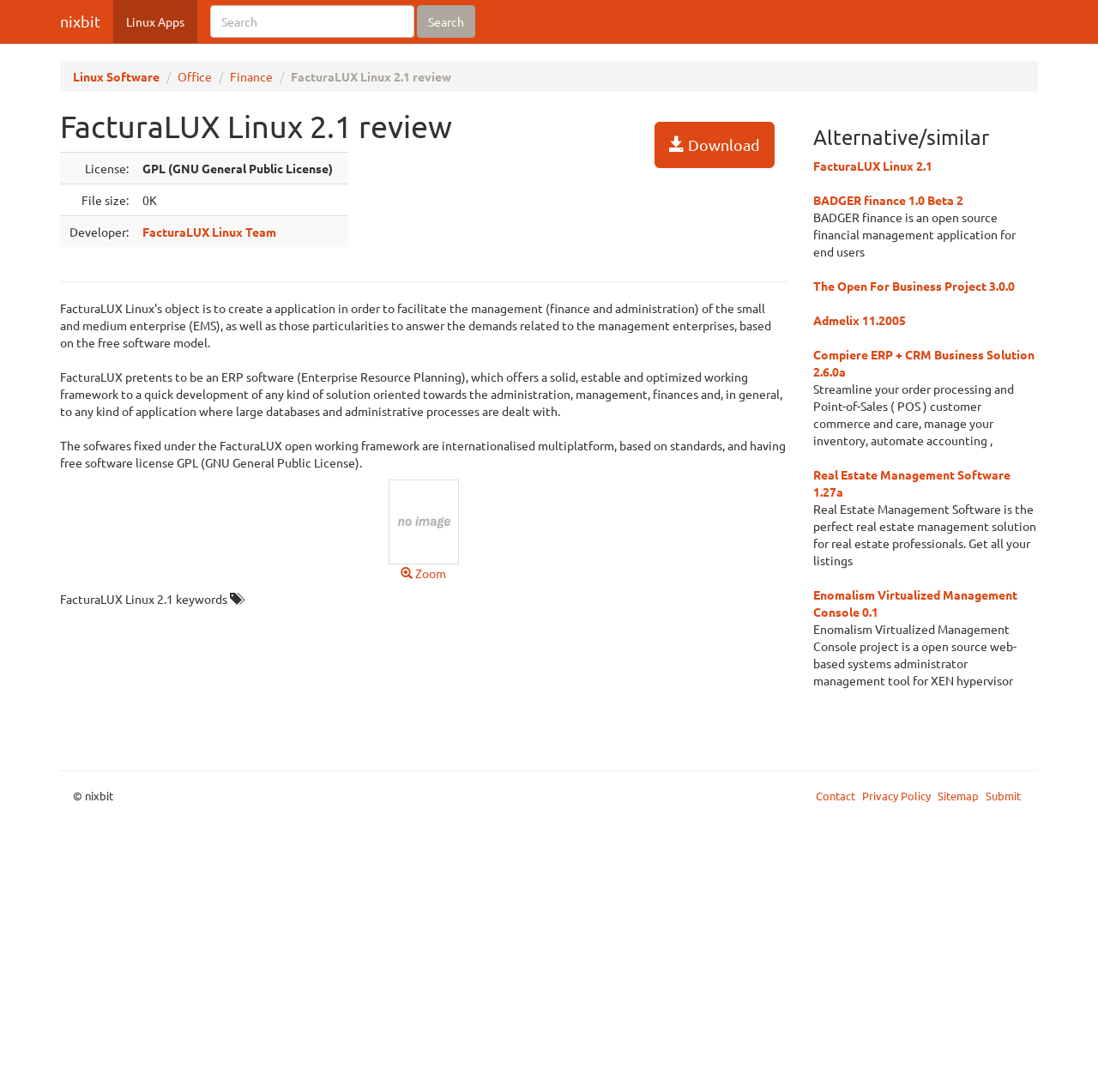Determine the bounding box coordinates of the clickable element to complete this instruction: "Search for Linux software". Provide the coordinates in the format of four float numbers between 0 and 1, [left, top, right, bottom].

[0.18, 0.005, 0.445, 0.035]